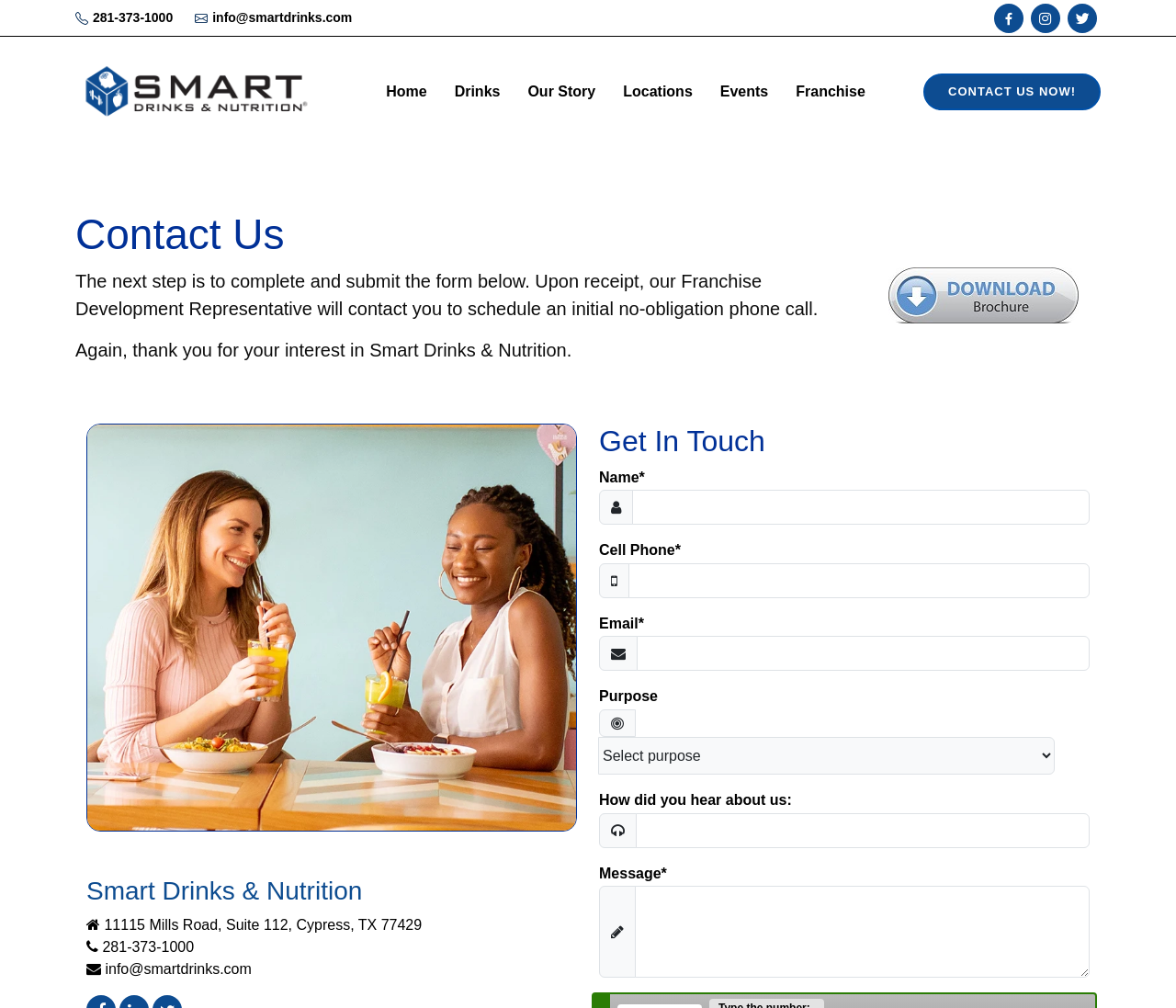Pinpoint the bounding box coordinates of the element you need to click to execute the following instruction: "Fill in the 'Name' field". The bounding box should be represented by four float numbers between 0 and 1, in the format [left, top, right, bottom].

[0.538, 0.486, 0.927, 0.521]